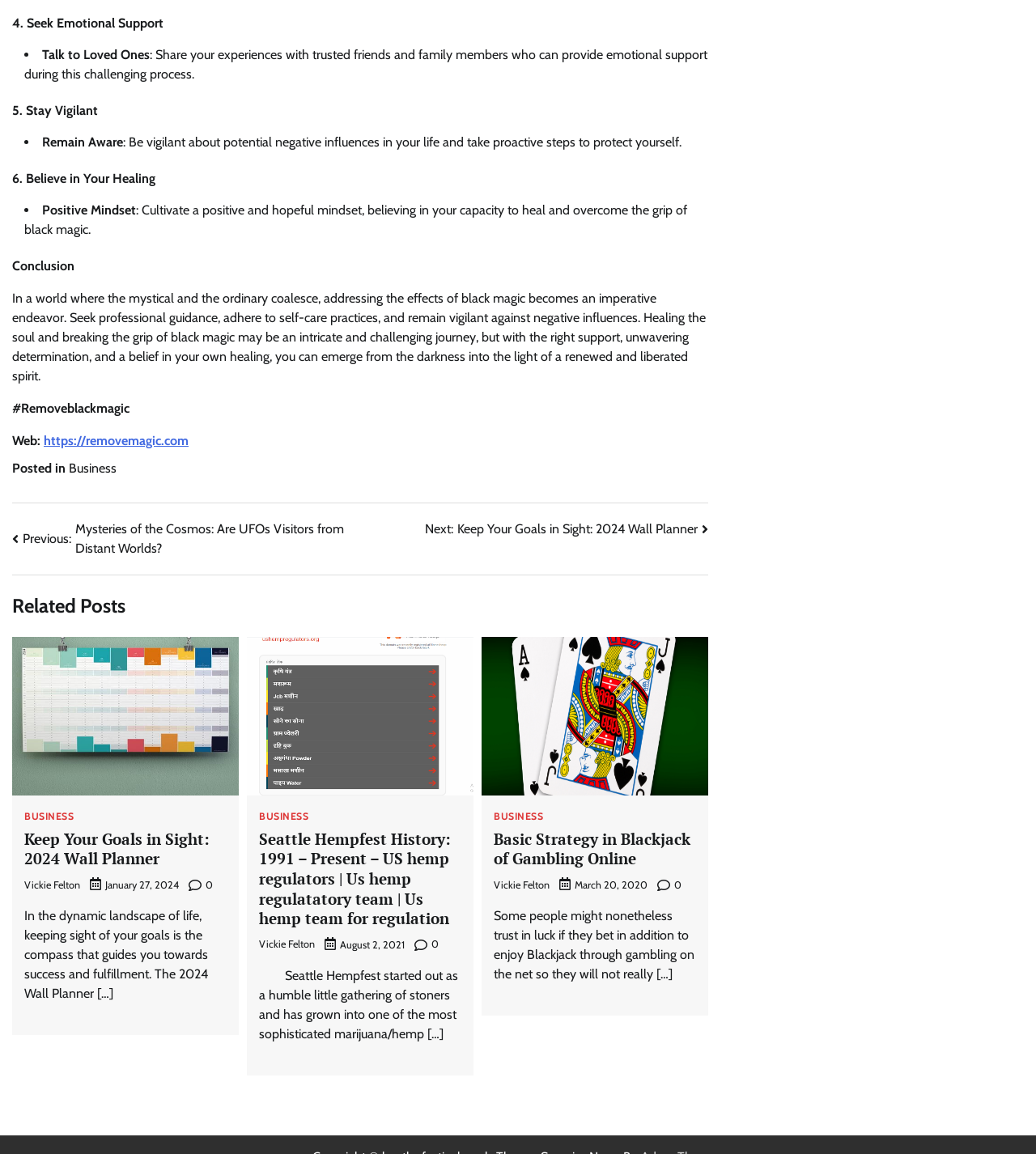Locate the bounding box coordinates of the element I should click to achieve the following instruction: "Check the related post about Seattle Hempfest History".

[0.25, 0.718, 0.435, 0.805]